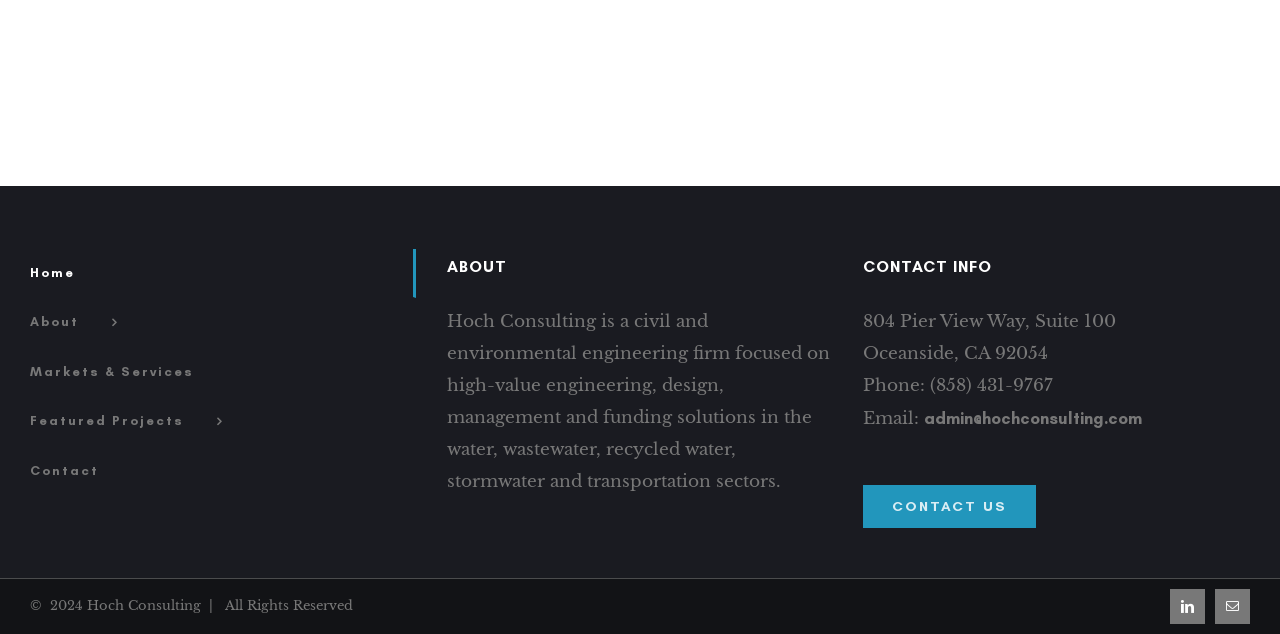Find the UI element described as: "Markets & Services" and predict its bounding box coordinates. Ensure the coordinates are four float numbers between 0 and 1, [left, top, right, bottom].

[0.023, 0.548, 0.325, 0.626]